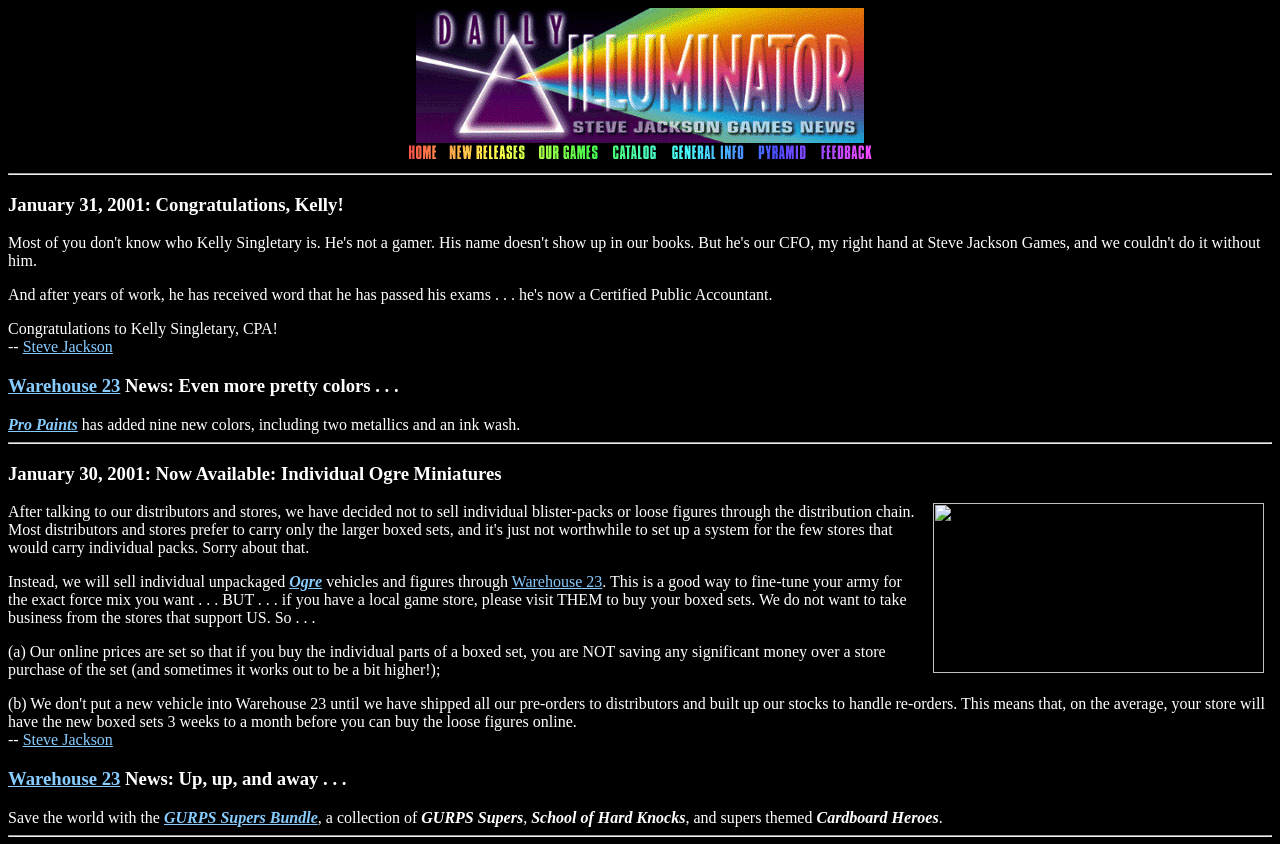Please locate the bounding box coordinates of the region I need to click to follow this instruction: "Visit the Warehouse 23 page".

[0.006, 0.444, 0.094, 0.469]